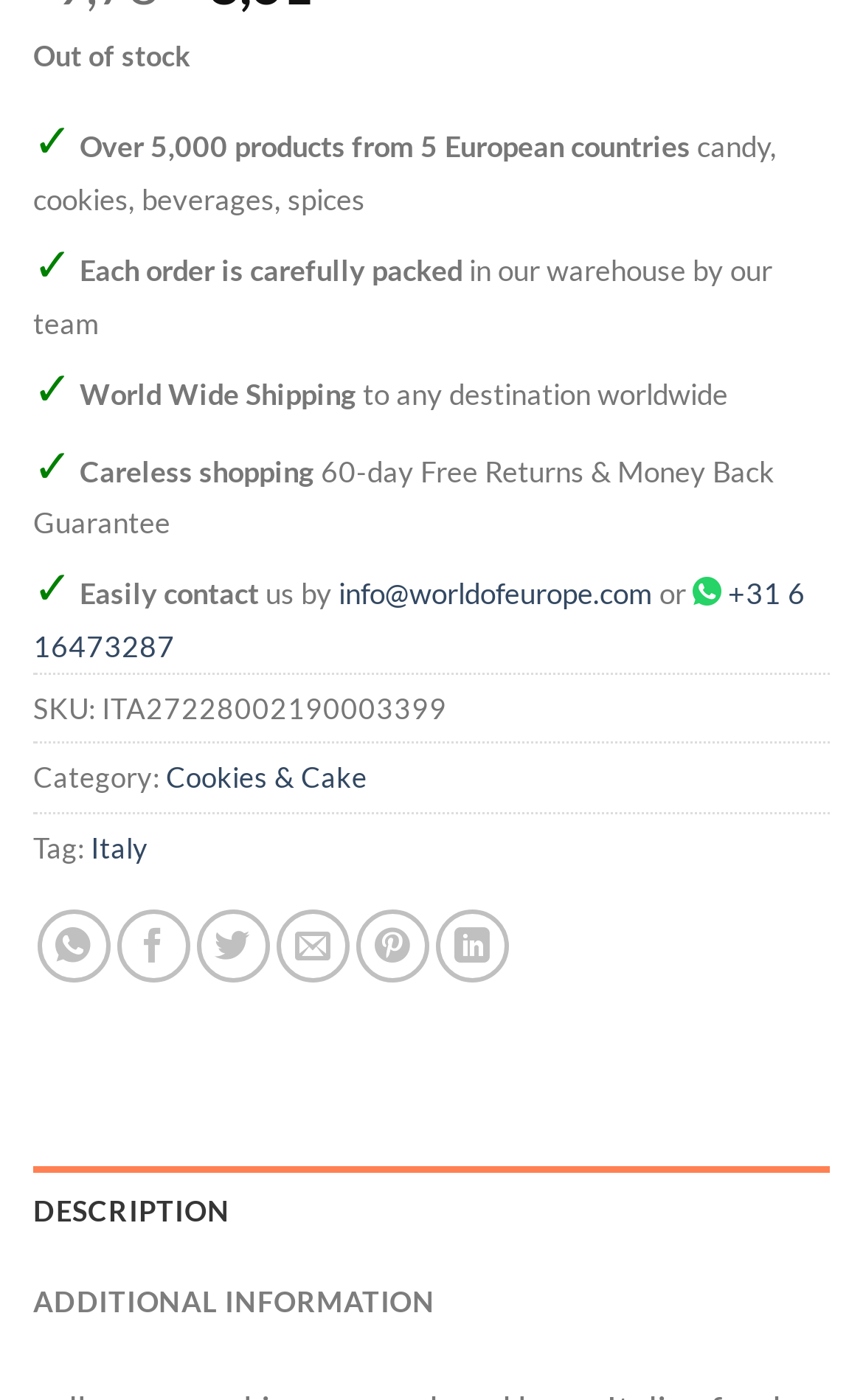What is the return policy?
Using the information from the image, give a concise answer in one word or a short phrase.

60-day Free Returns & Money Back Guarantee